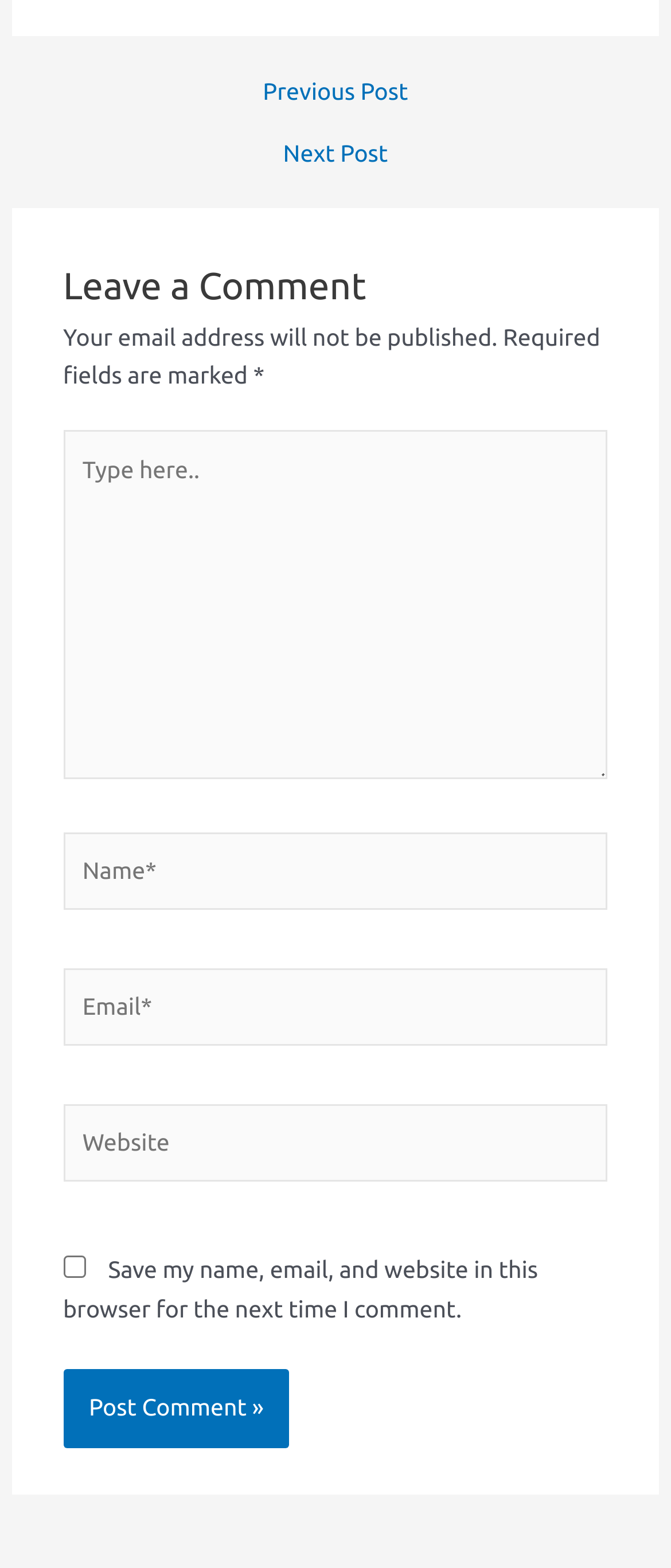Pinpoint the bounding box coordinates of the area that should be clicked to complete the following instruction: "Enter your name". The coordinates must be given as four float numbers between 0 and 1, i.e., [left, top, right, bottom].

[0.094, 0.531, 0.906, 0.58]